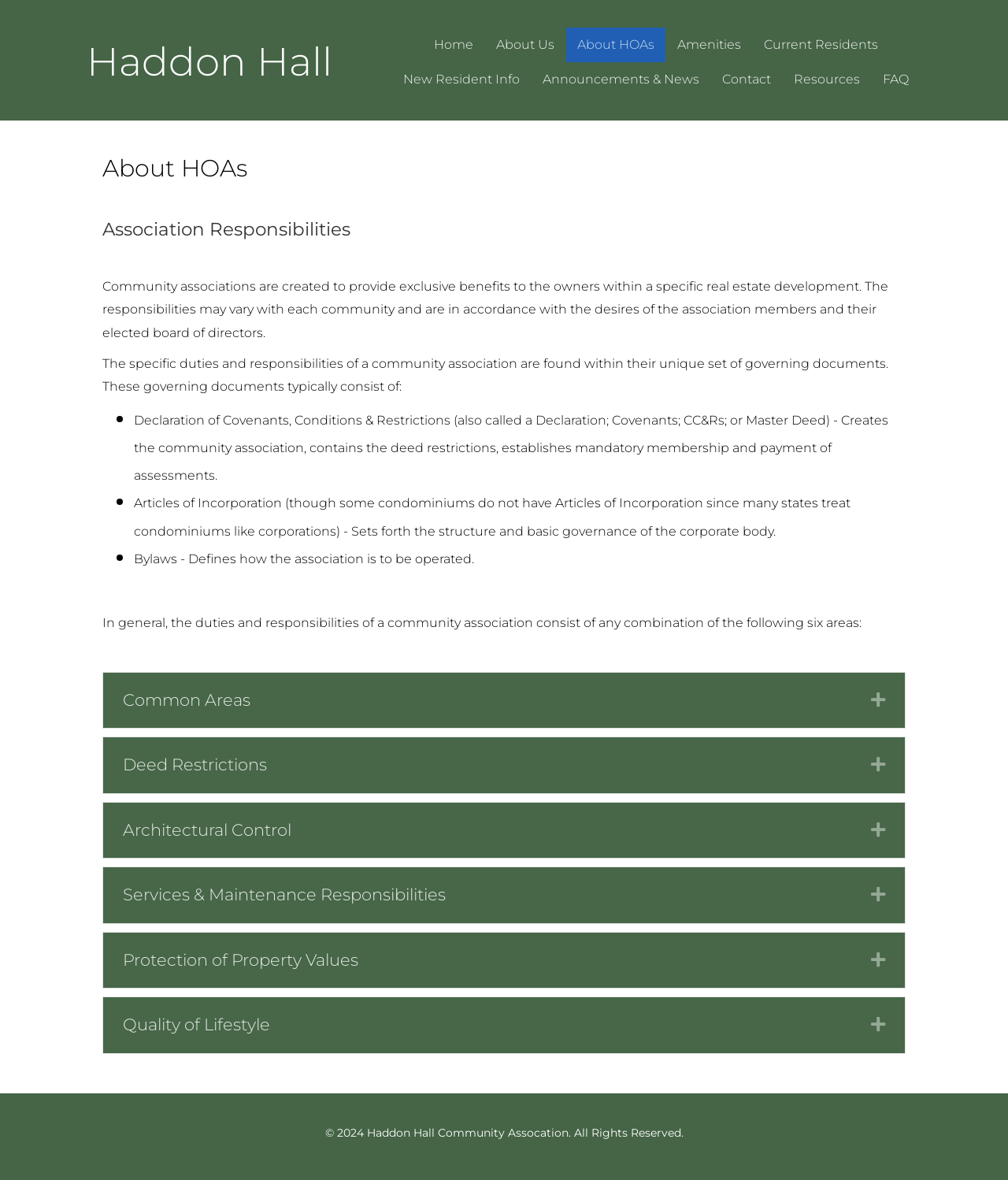Please identify the bounding box coordinates of the element's region that I should click in order to complete the following instruction: "Expand Common Areas". The bounding box coordinates consist of four float numbers between 0 and 1, i.e., [left, top, right, bottom].

[0.841, 0.583, 0.878, 0.604]